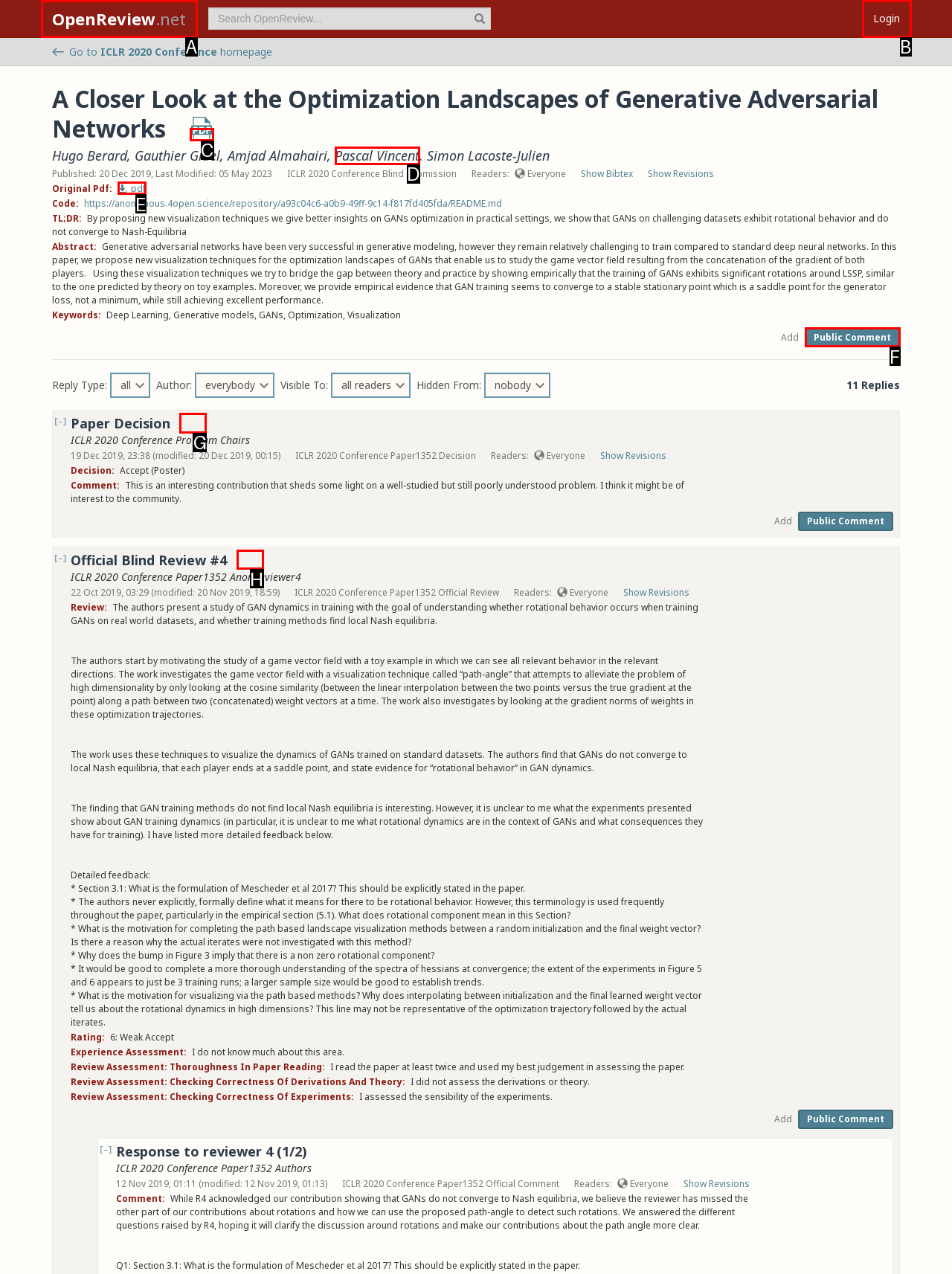Among the marked elements in the screenshot, which letter corresponds to the UI element needed for the task: Link to this comment?

G